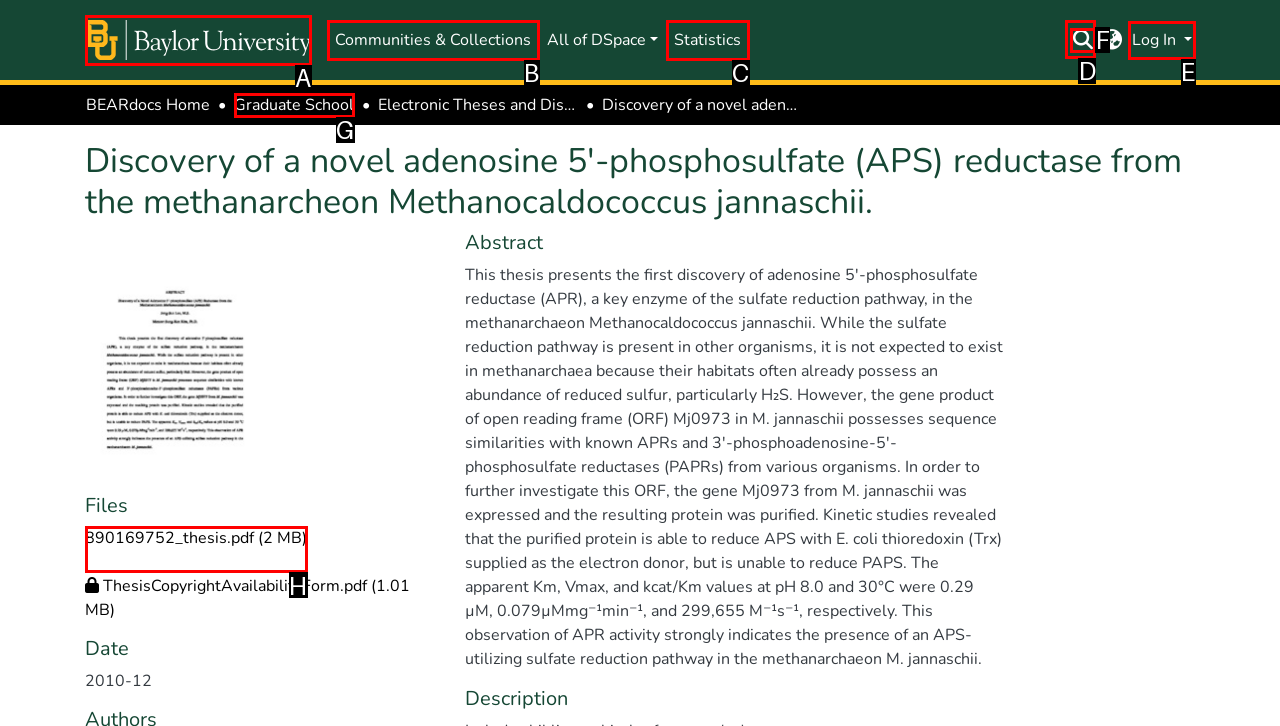Choose the option that matches the following description: Statistics
Answer with the letter of the correct option.

C